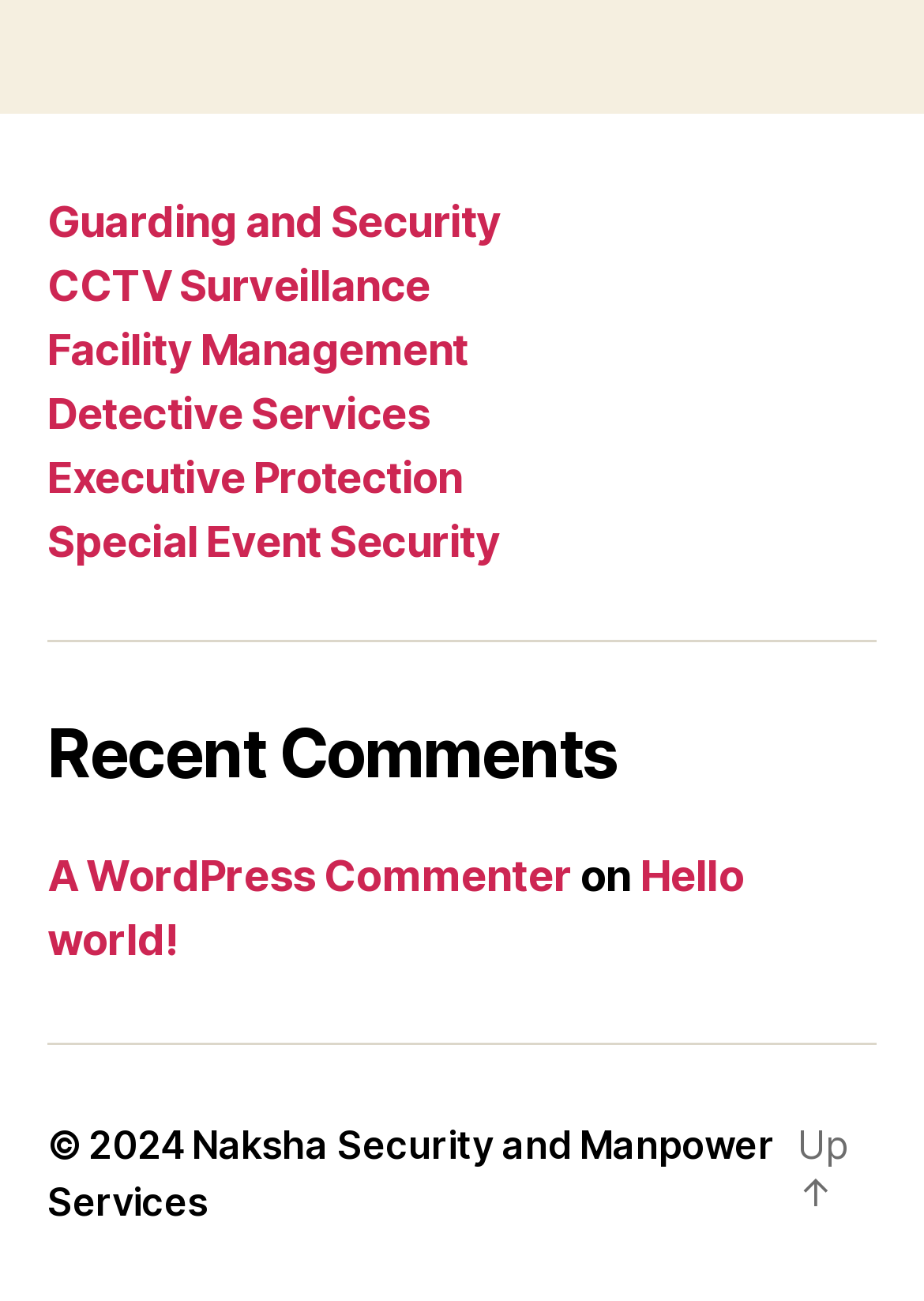Bounding box coordinates should be provided in the format (top-left x, top-left y, bottom-right x, bottom-right y) with all values between 0 and 1. Identify the bounding box for this UI element: Detective Services

[0.051, 0.298, 0.464, 0.336]